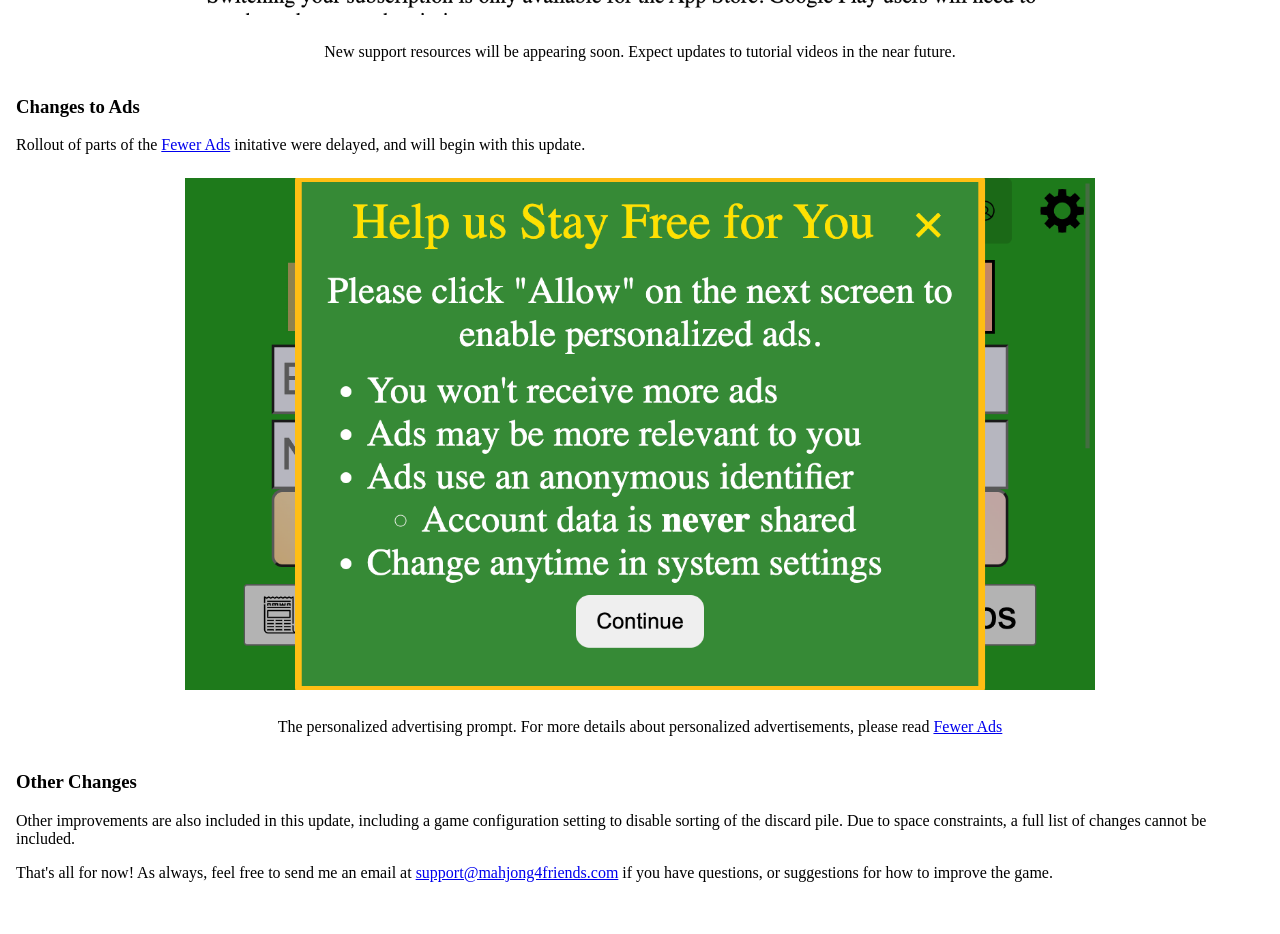What is the purpose of the personalized advertising prompt?
From the image, respond with a single word or phrase.

For more details about personalized advertisements